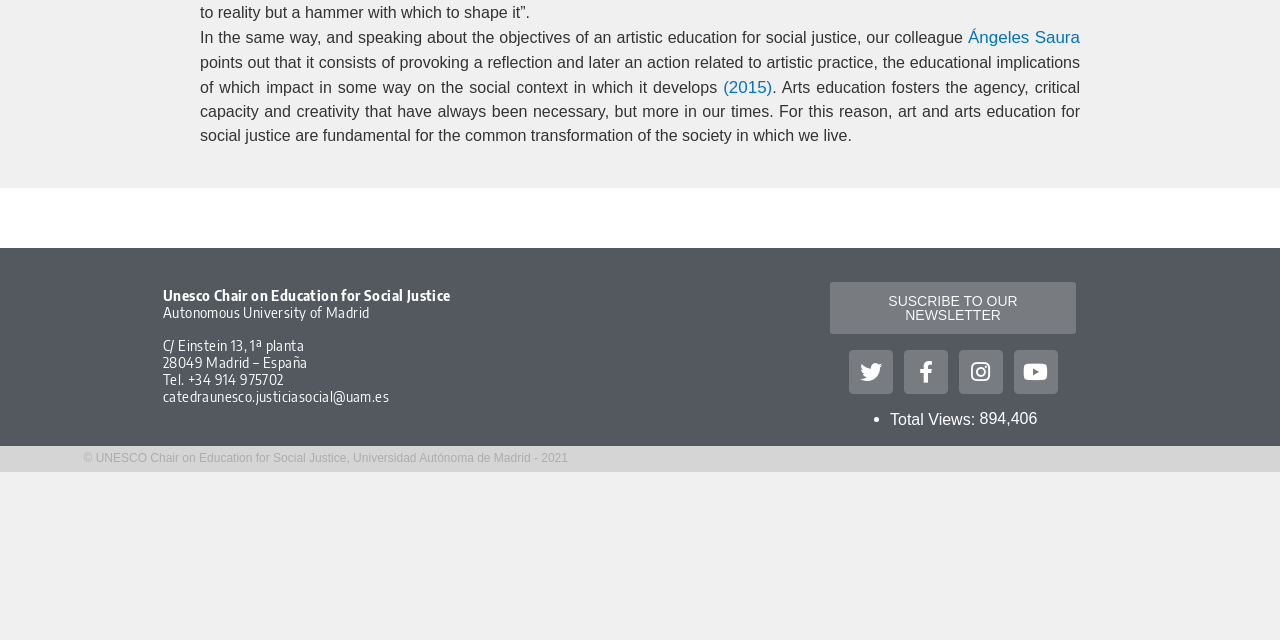Predict the bounding box of the UI element based on the description: "Upgrading Fixtures and Hardware". The coordinates should be four float numbers between 0 and 1, formatted as [left, top, right, bottom].

None